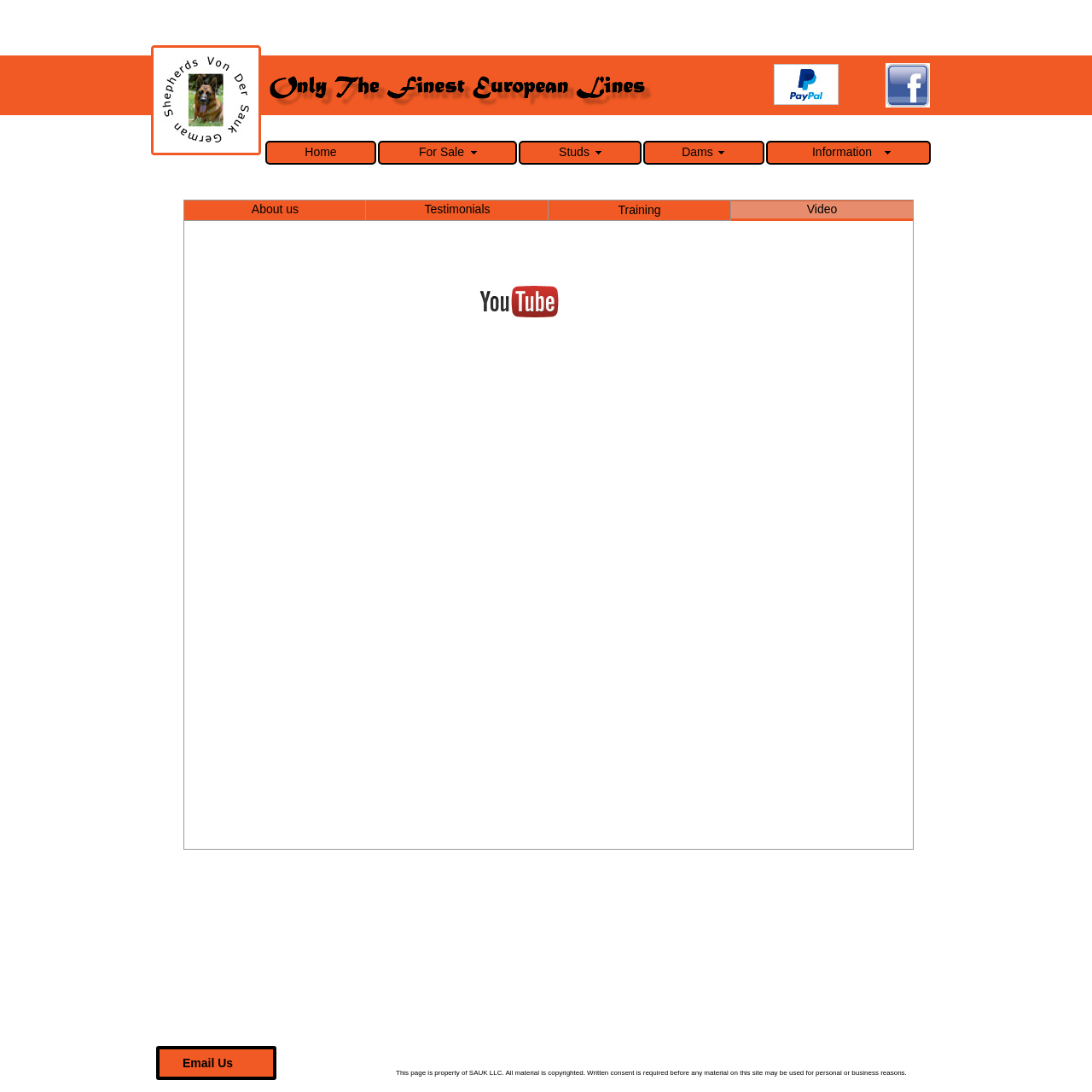What are the subheadings on the top section of the page?
Use the image to answer the question with a single word or phrase.

About us, Testimonials, Training, Video